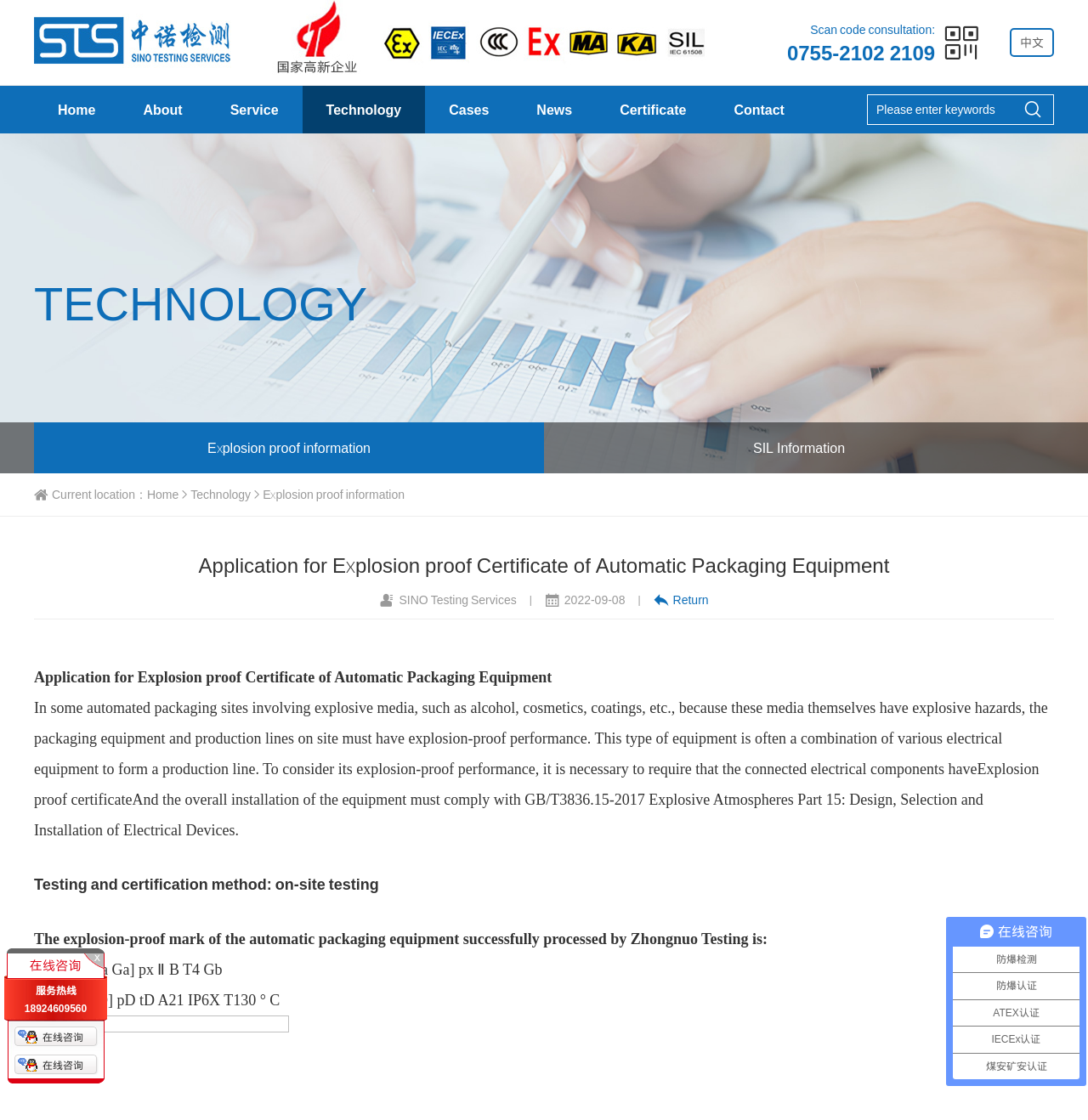Specify the bounding box coordinates of the area to click in order to execute this command: 'Scan the QR code'. The coordinates should consist of four float numbers ranging from 0 to 1, and should be formatted as [left, top, right, bottom].

[0.745, 0.019, 0.859, 0.034]